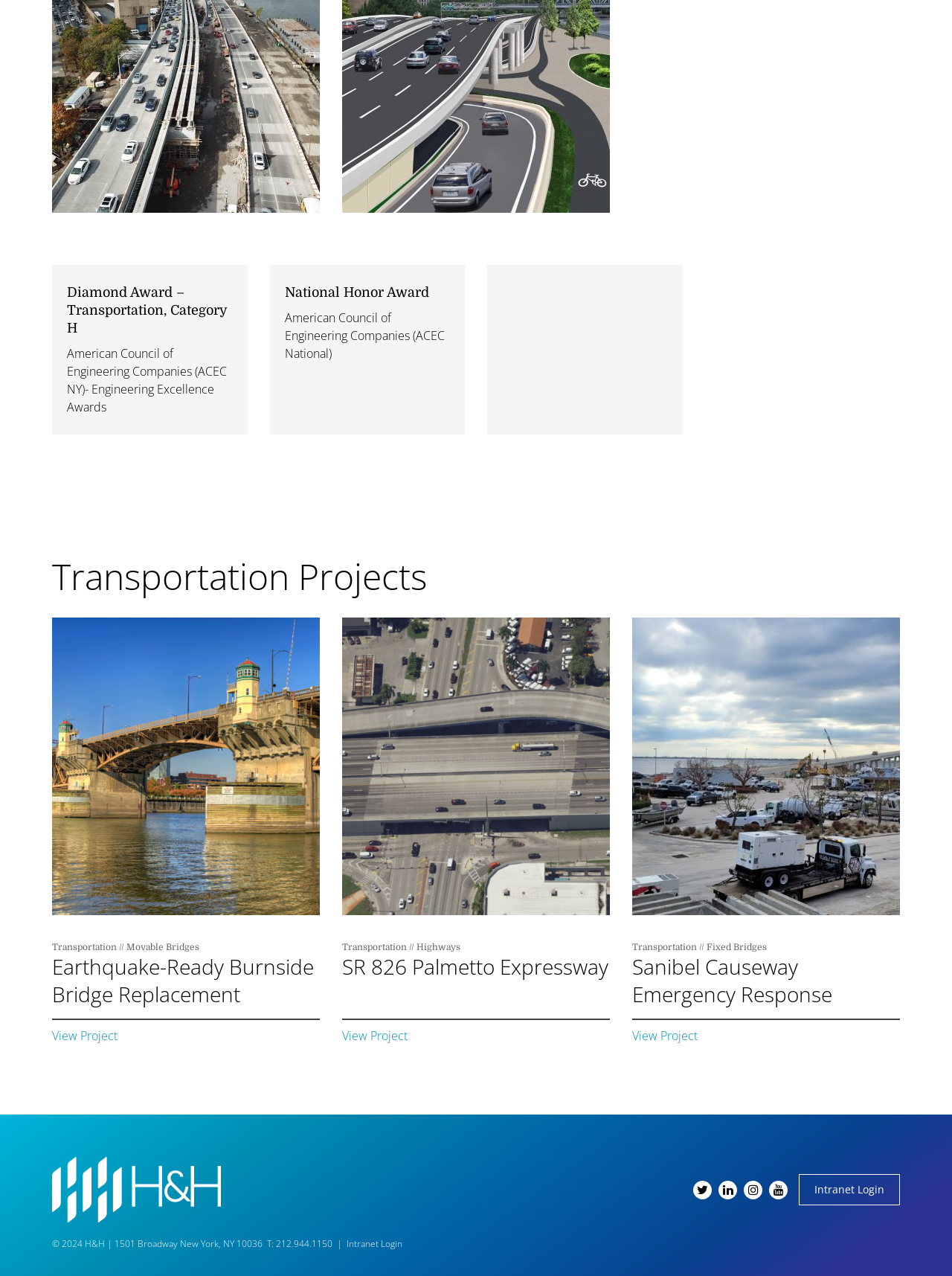Bounding box coordinates must be specified in the format (top-left x, top-left y, bottom-right x, bottom-right y). All values should be floating point numbers between 0 and 1. What are the bounding box coordinates of the UI element described as: Fiat

None